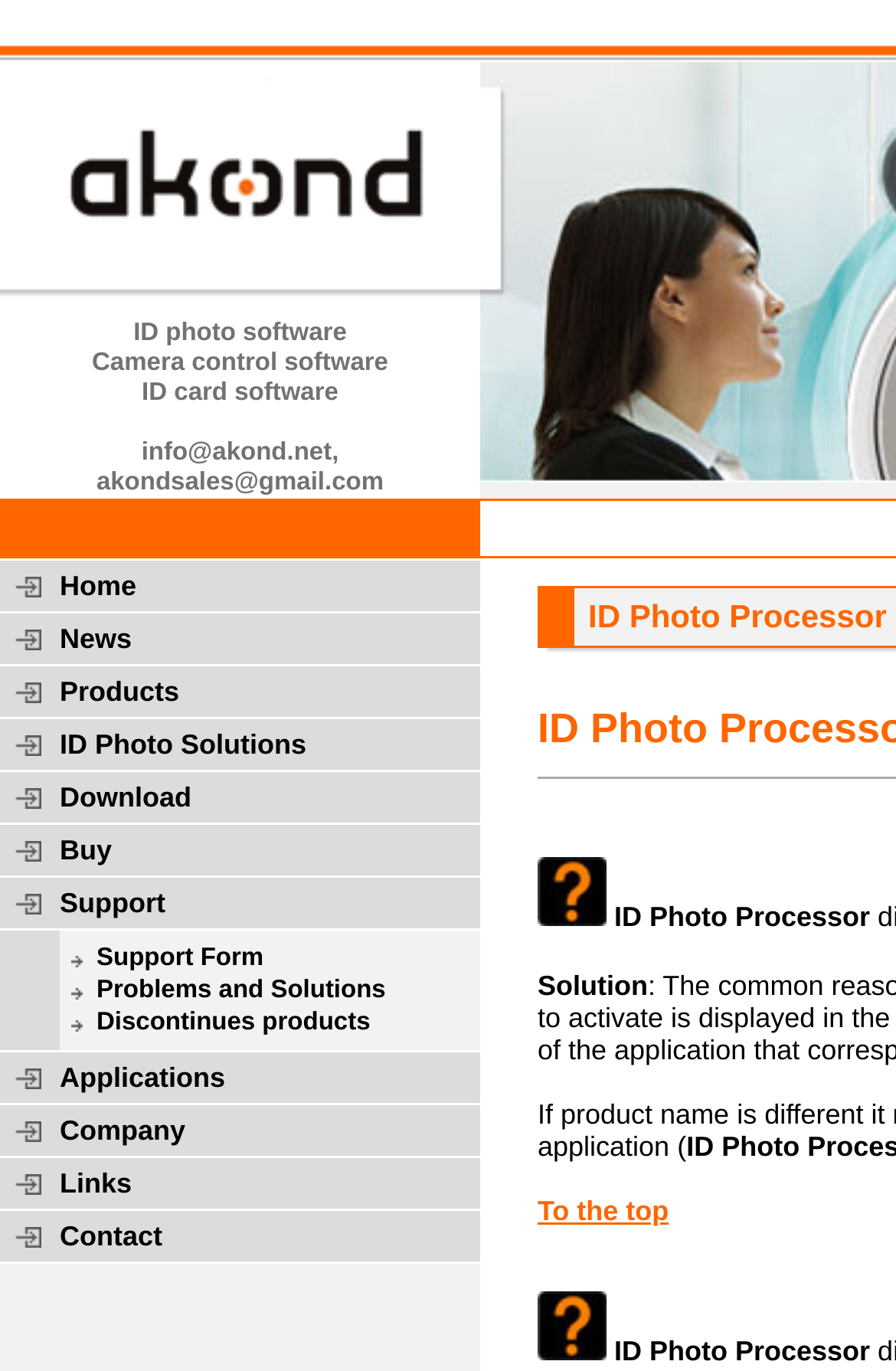Please identify the bounding box coordinates of the region to click in order to complete the task: "Click on the To the top link". The coordinates must be four float numbers between 0 and 1, specified as [left, top, right, bottom].

[0.6, 0.871, 0.746, 0.894]